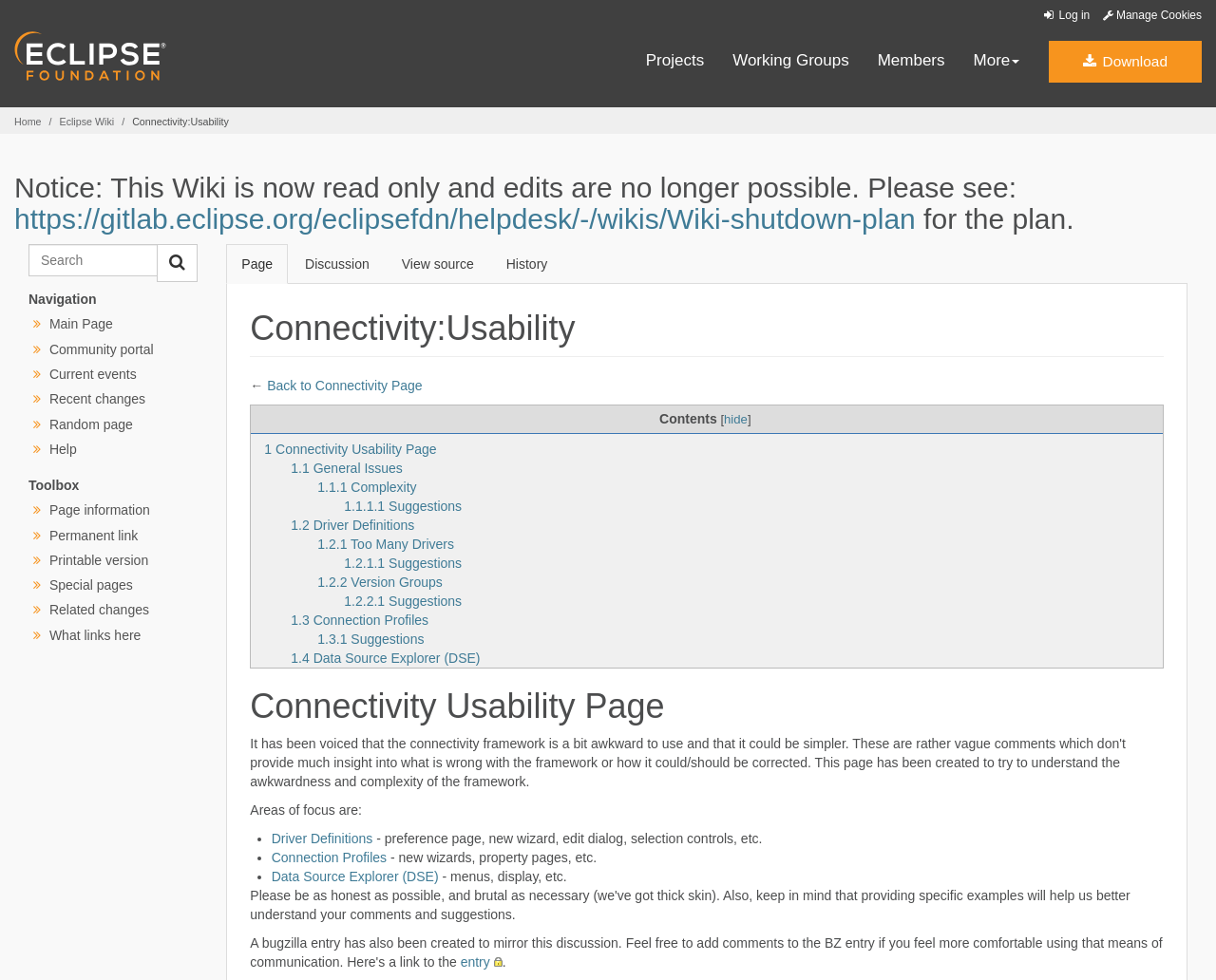Find the bounding box coordinates of the clickable area required to complete the following action: "Back to Connectivity Page".

[0.217, 0.386, 0.347, 0.401]